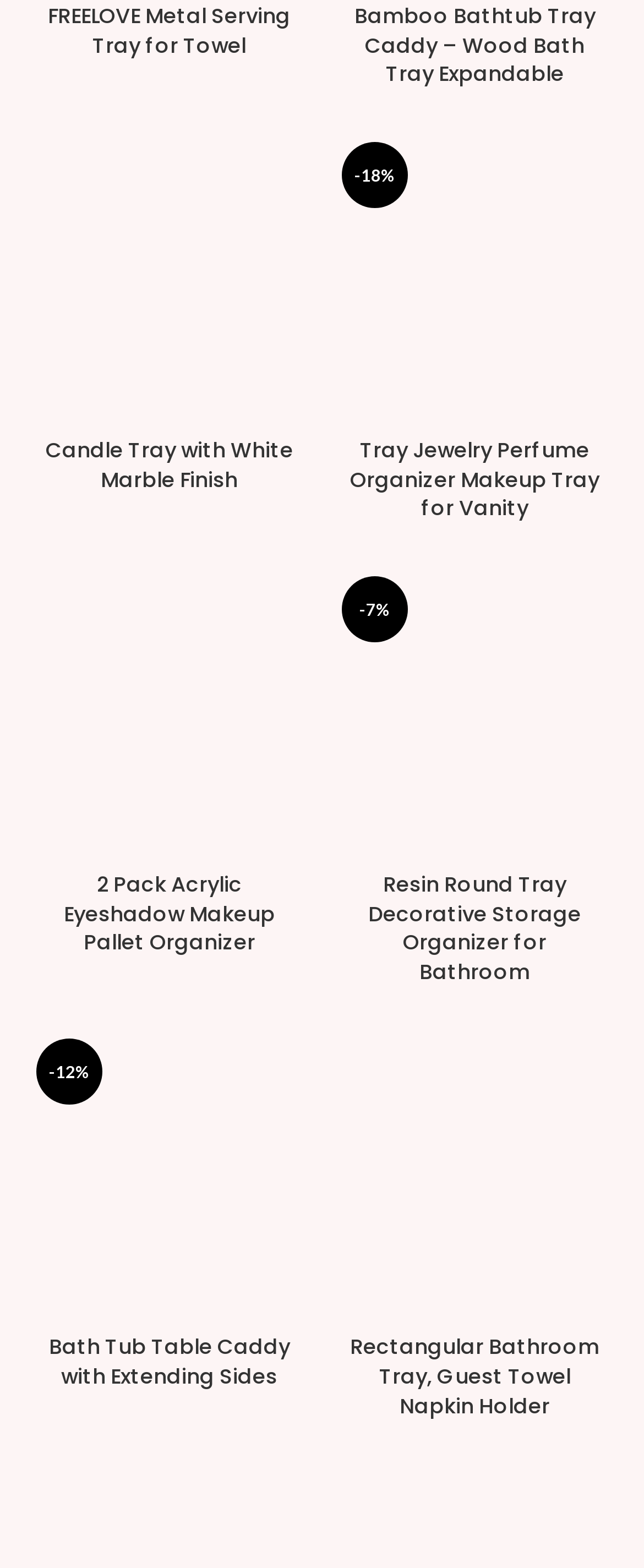What is the position of the 'Candle Tray with White Marble Finish' product?
Using the visual information, answer the question in a single word or phrase.

Third